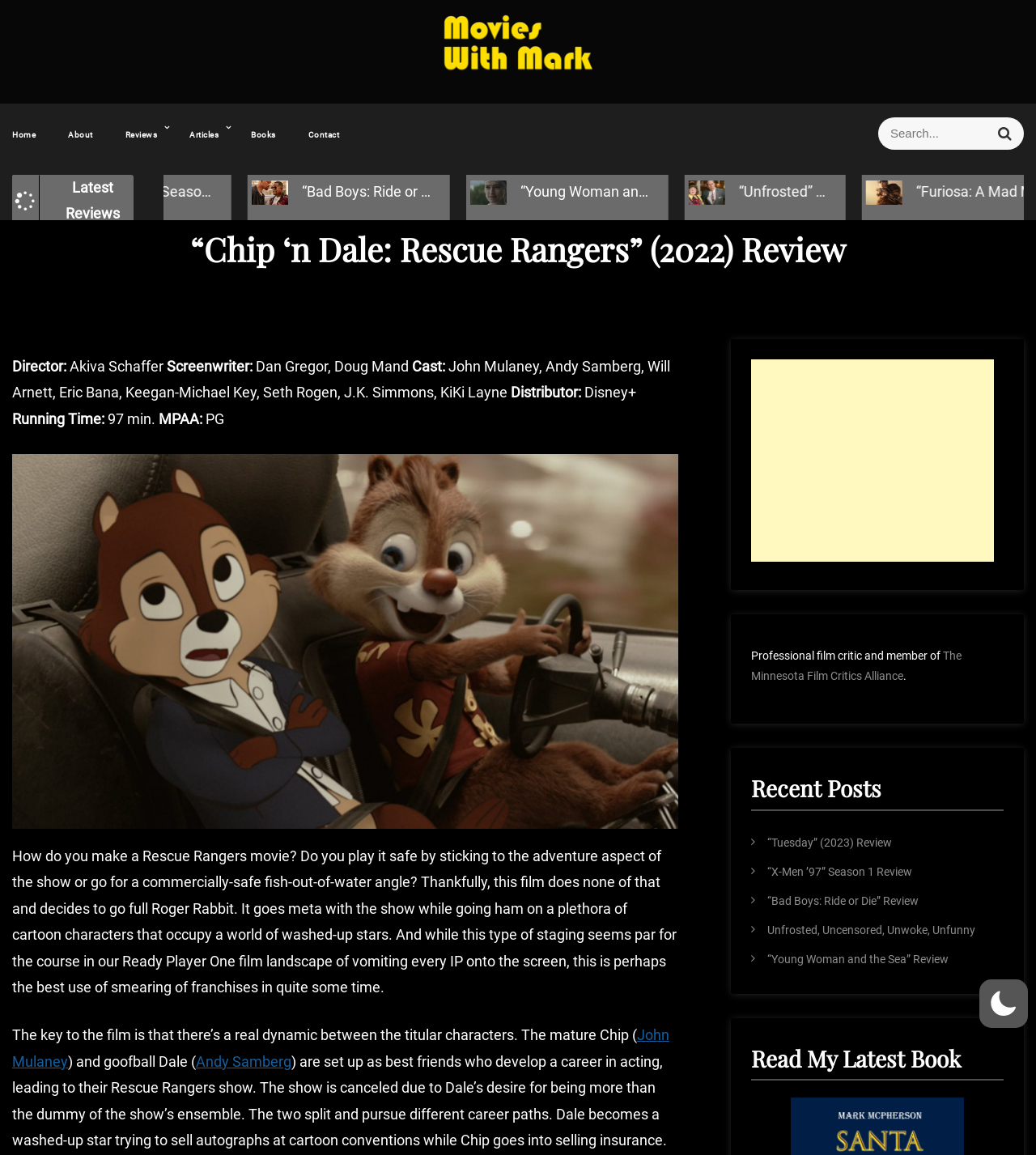Use a single word or phrase to respond to the question:
What is the profession of the author?

Film critic